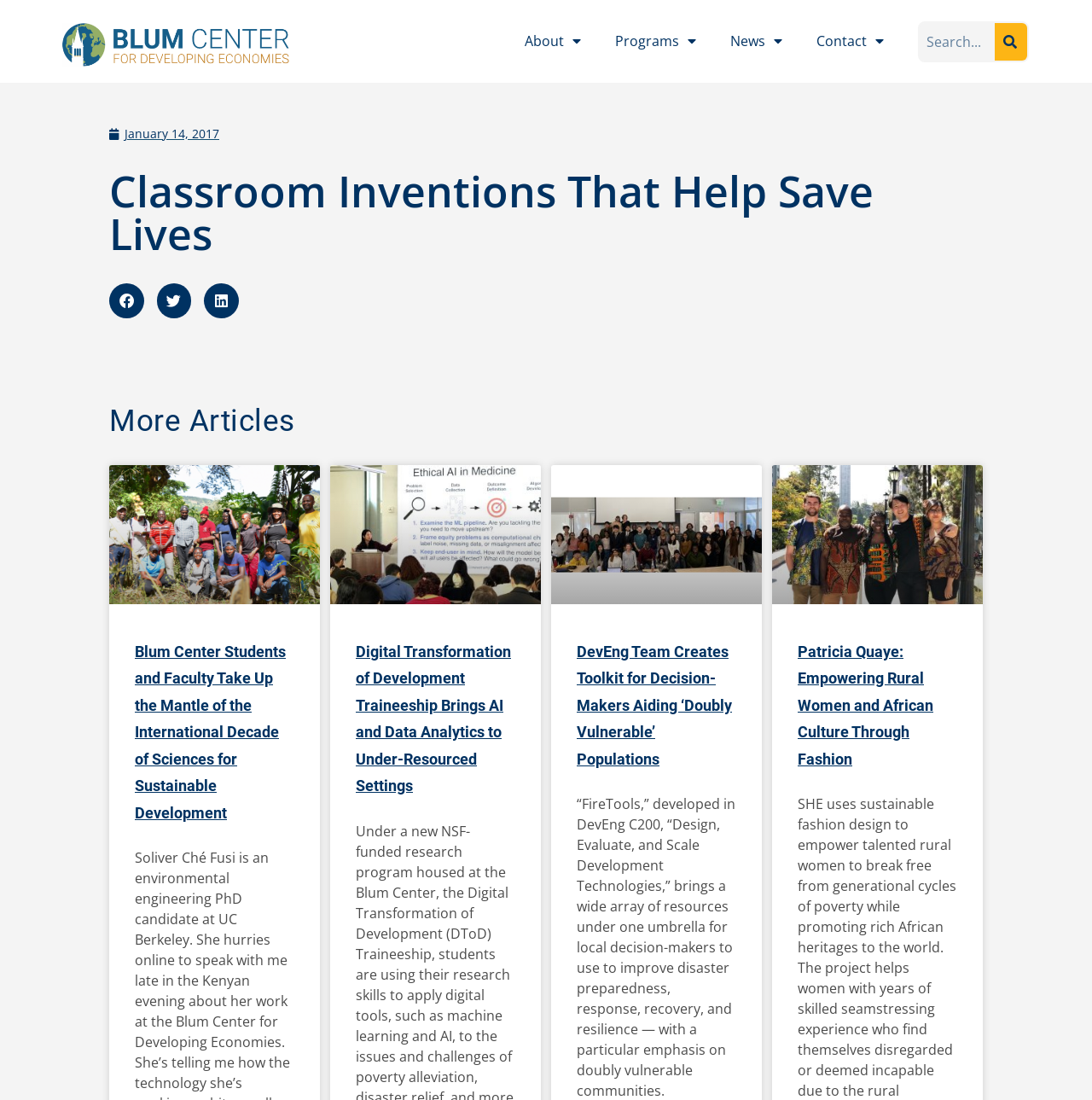Predict the bounding box coordinates for the UI element described as: "parent_node: January 14, 2017". The coordinates should be four float numbers between 0 and 1, presented as [left, top, right, bottom].

[0.0, 0.248, 1.0, 0.289]